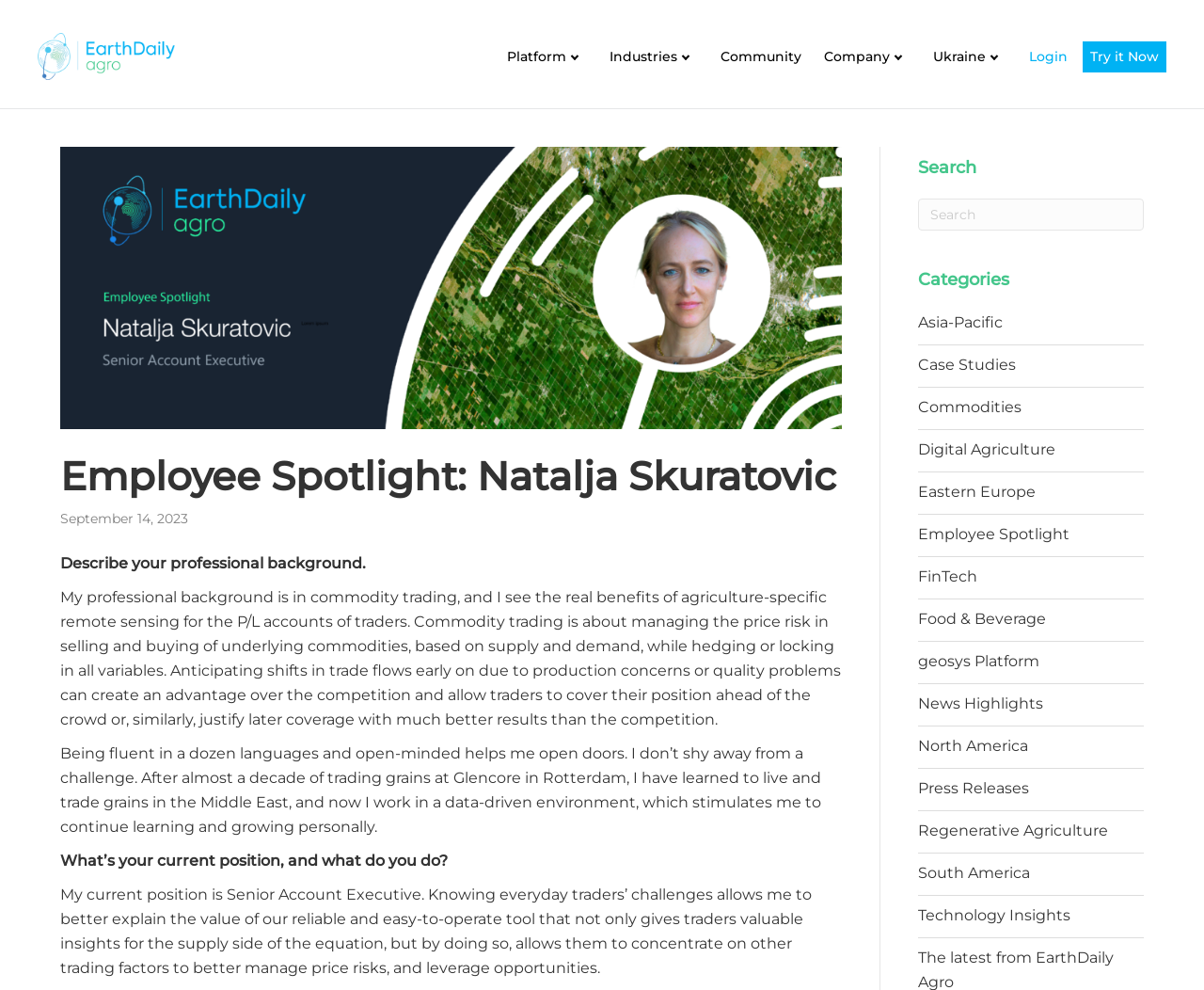Given the description Food & Beverage, predict the bounding box coordinates of the UI element. Ensure the coordinates are in the format (top-left x, top-left y, bottom-right x, bottom-right y) and all values are between 0 and 1.

[0.762, 0.614, 0.95, 0.649]